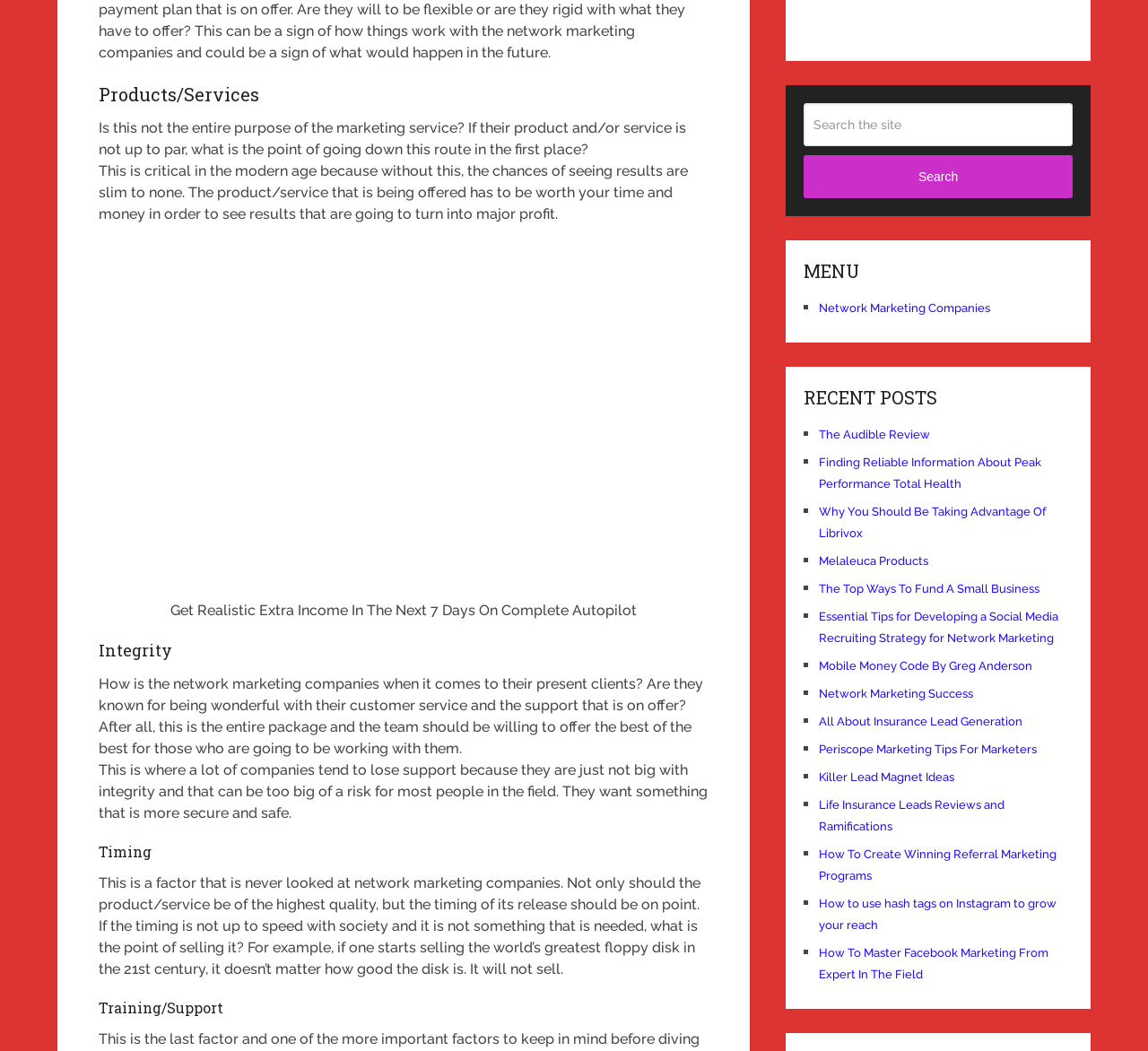Based on the element description All About Insurance Lead Generation, identify the bounding box of the UI element in the given webpage screenshot. The coordinates should be in the format (top-left x, top-left y, bottom-right x, bottom-right y) and must be between 0 and 1.

[0.713, 0.68, 0.891, 0.693]